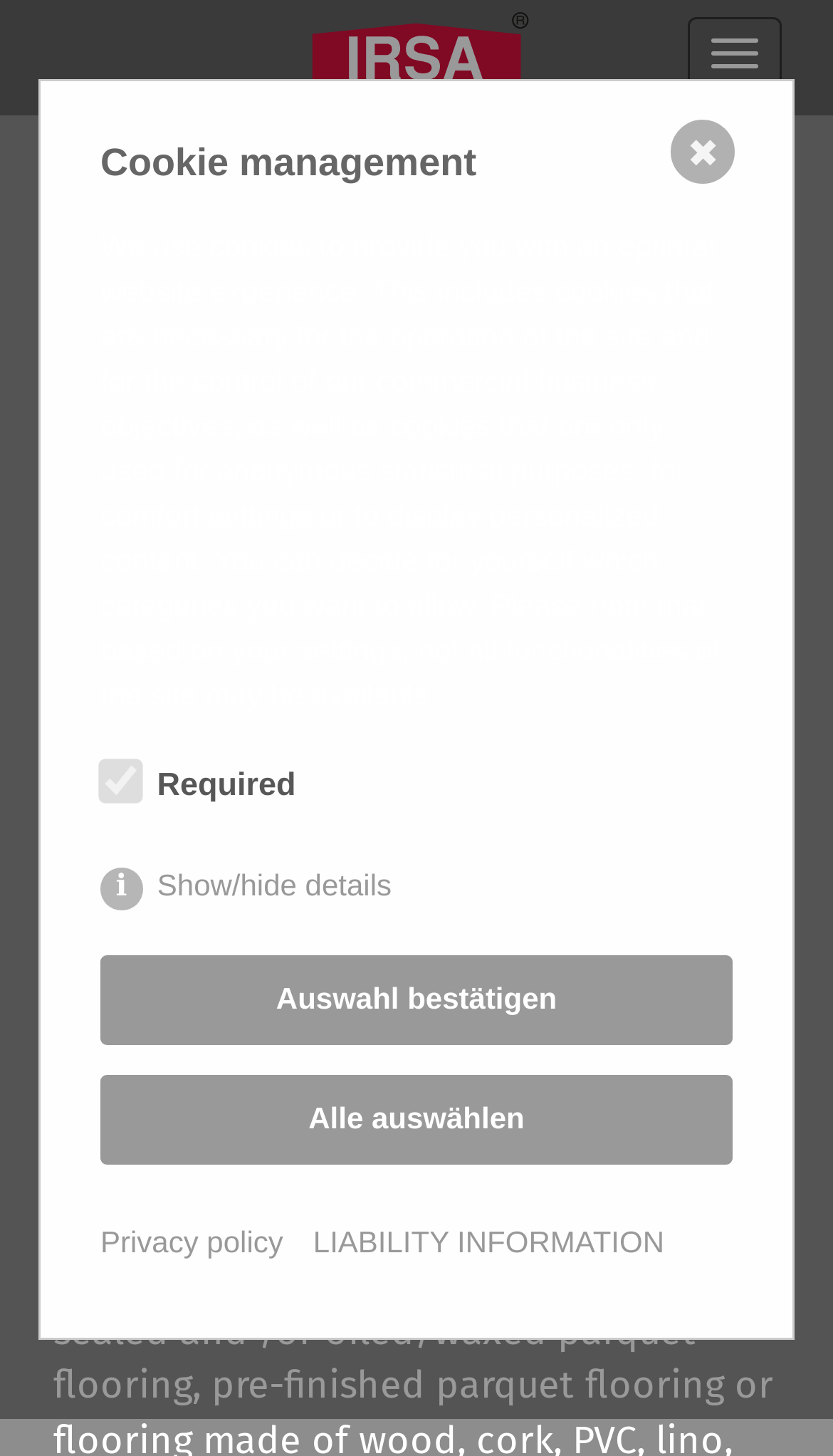Could you find the bounding box coordinates of the clickable area to complete this instruction: "View IRSA Aqua Cleaner 5000 product"?

[0.064, 0.766, 0.736, 0.809]